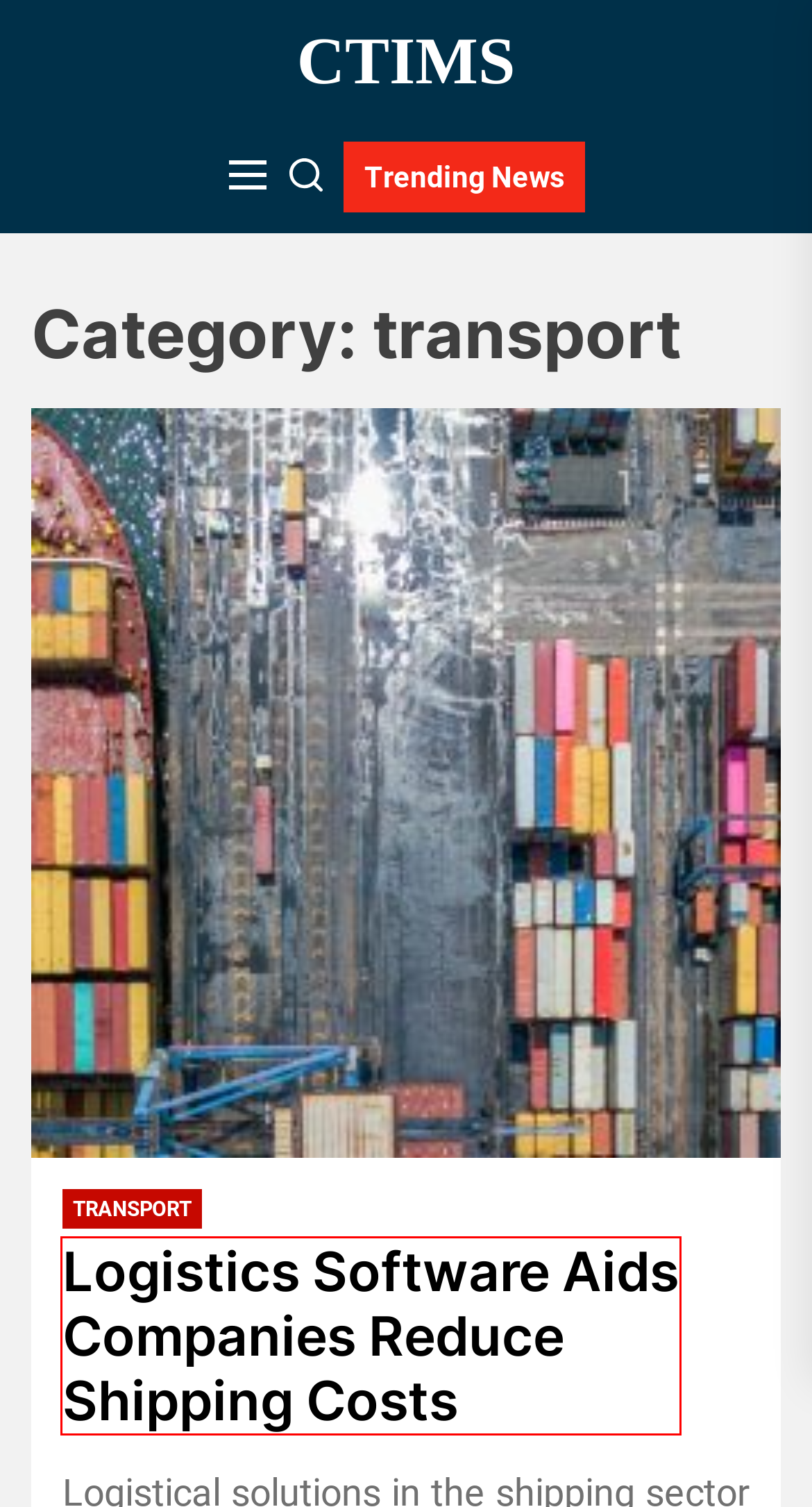You are provided with a screenshot of a webpage highlighting a UI element with a red bounding box. Choose the most suitable webpage description that matches the new page after clicking the element in the bounding box. Here are the candidates:
A. October 2021 – Ctims
B. March 2021 – Ctims
C. December 2020 – Ctims
D. October 2022 – Ctims
E. Logistics Software Aids Companies Reduce Shipping Costs – Ctims
F. June 2022 – Ctims
G. Home Improvement – Ctims
H. Ctims

E